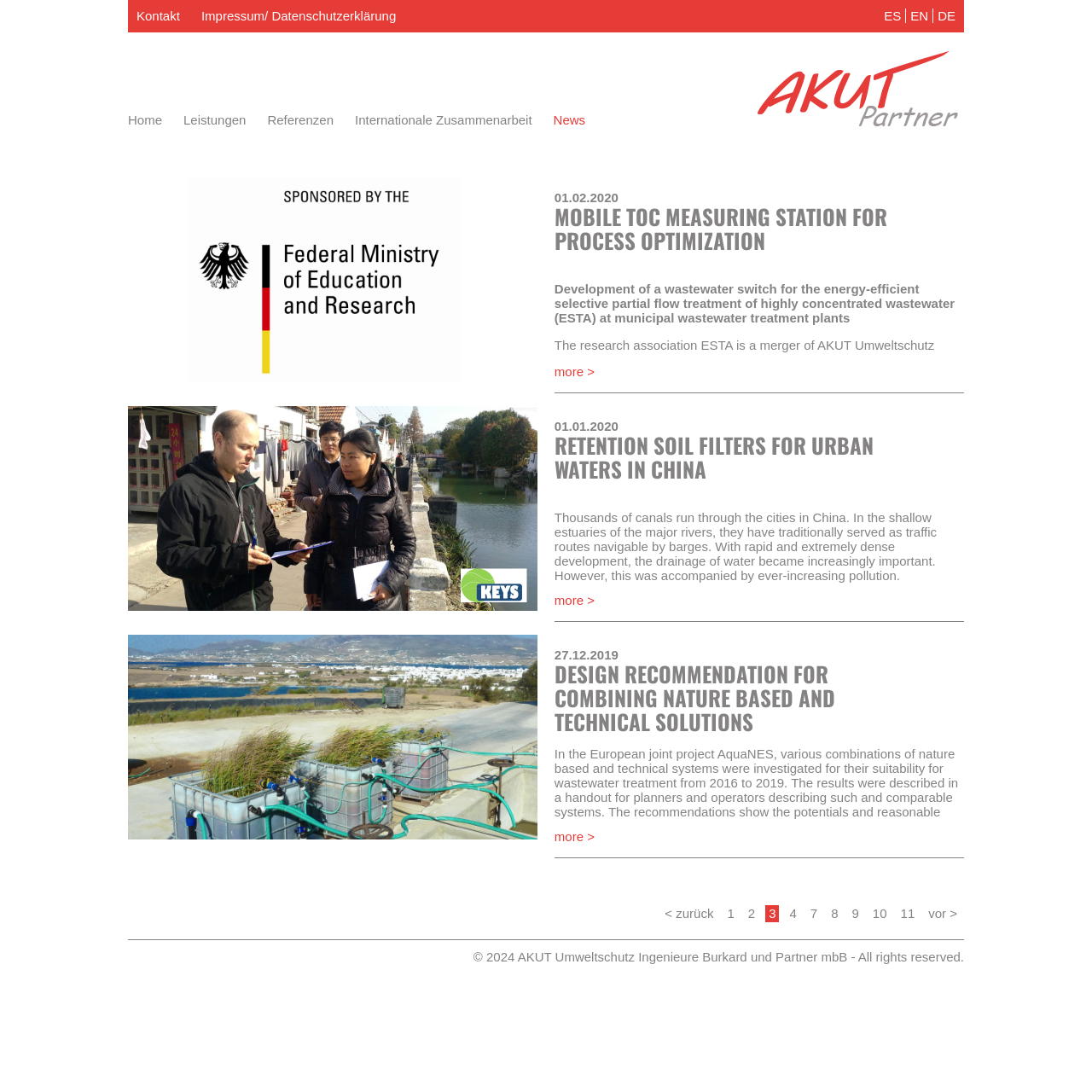Offer a thorough description of the webpage.

This webpage is about AKUT Umweltschutz Ingenieure Burkard und Partner, a company focused on environmental protection and water treatment. At the top of the page, there are several links to different sections of the website, including "Kontakt", "Impressum/Datenschutzerklärung", and language options. Below these links, there is a logo image of "Akut Umwelt" and a navigation menu with links to "Home", "Leistungen", "Abwasser", "Gewässer", "Biogas", "Gebäudetechnik", "Referenzen", "Internationale Zusammenarbeit", and "News".

The main content of the page is divided into several sections, each with a heading and descriptive text. The first section is about a mobile TOC measuring station for process optimization, and it includes several paragraphs of text describing a research project on wastewater treatment. There are also links to "more >" and an image.

The second section is about retention soil filters for urban waters in China, and it includes several paragraphs of text describing a project on water remediation in China. Again, there are links to "more >" and an image.

The third section is about design recommendations for combining nature-based and technical solutions, and it includes several paragraphs of text describing a European joint project on wastewater treatment. There are also links to "more >" and an image.

At the bottom of the page, there are links to navigate through multiple pages of news articles, as well as a copyright notice and a statement about all rights being reserved.